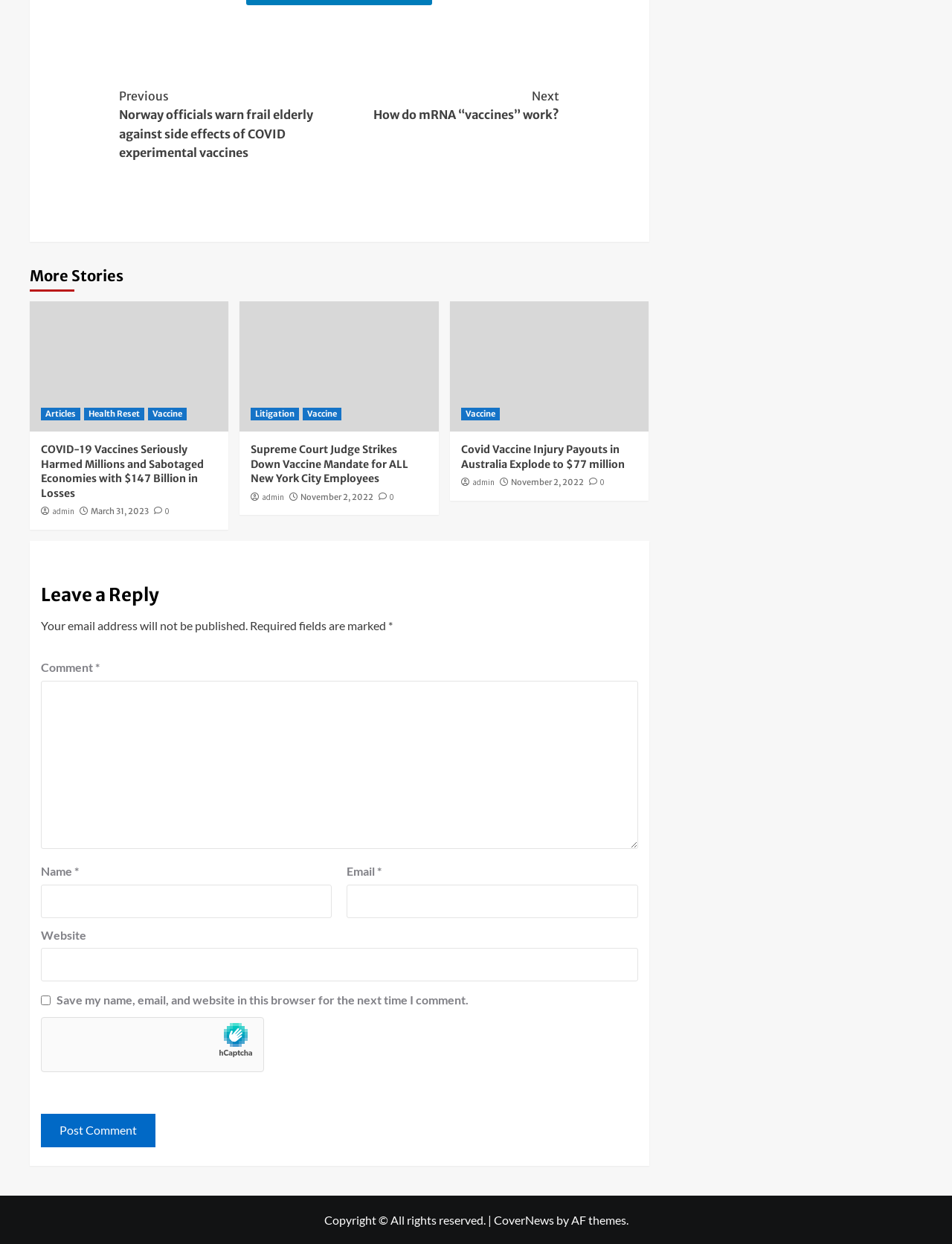Indicate the bounding box coordinates of the clickable region to achieve the following instruction: "Visit the 'CoverNews' website."

[0.518, 0.975, 0.582, 0.986]